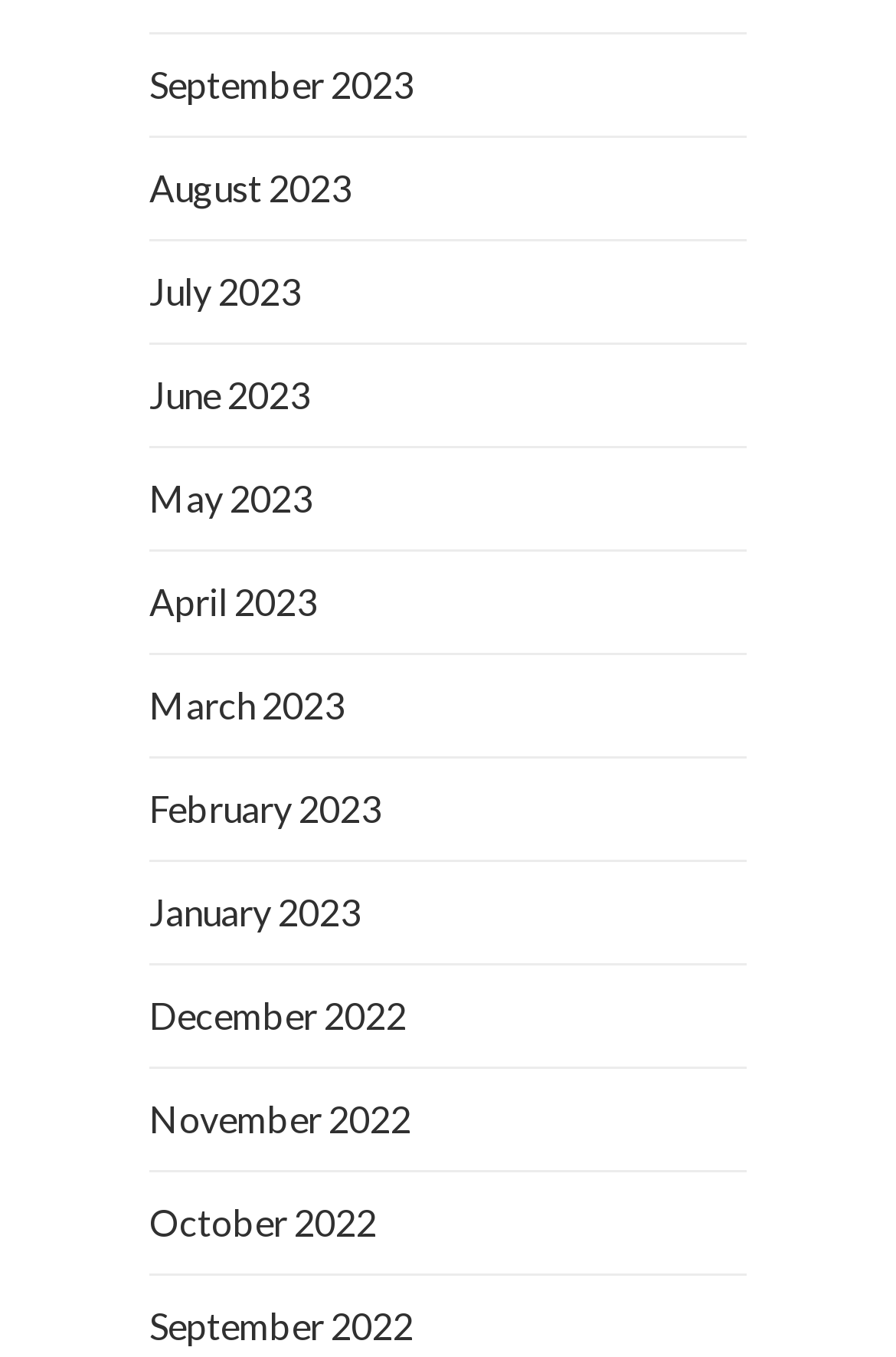Carefully observe the image and respond to the question with a detailed answer:
Are there any months listed from the year 2021?

I can examine the list of links and see that the earliest month listed is September 2022, which means that there are no months listed from the year 2021.